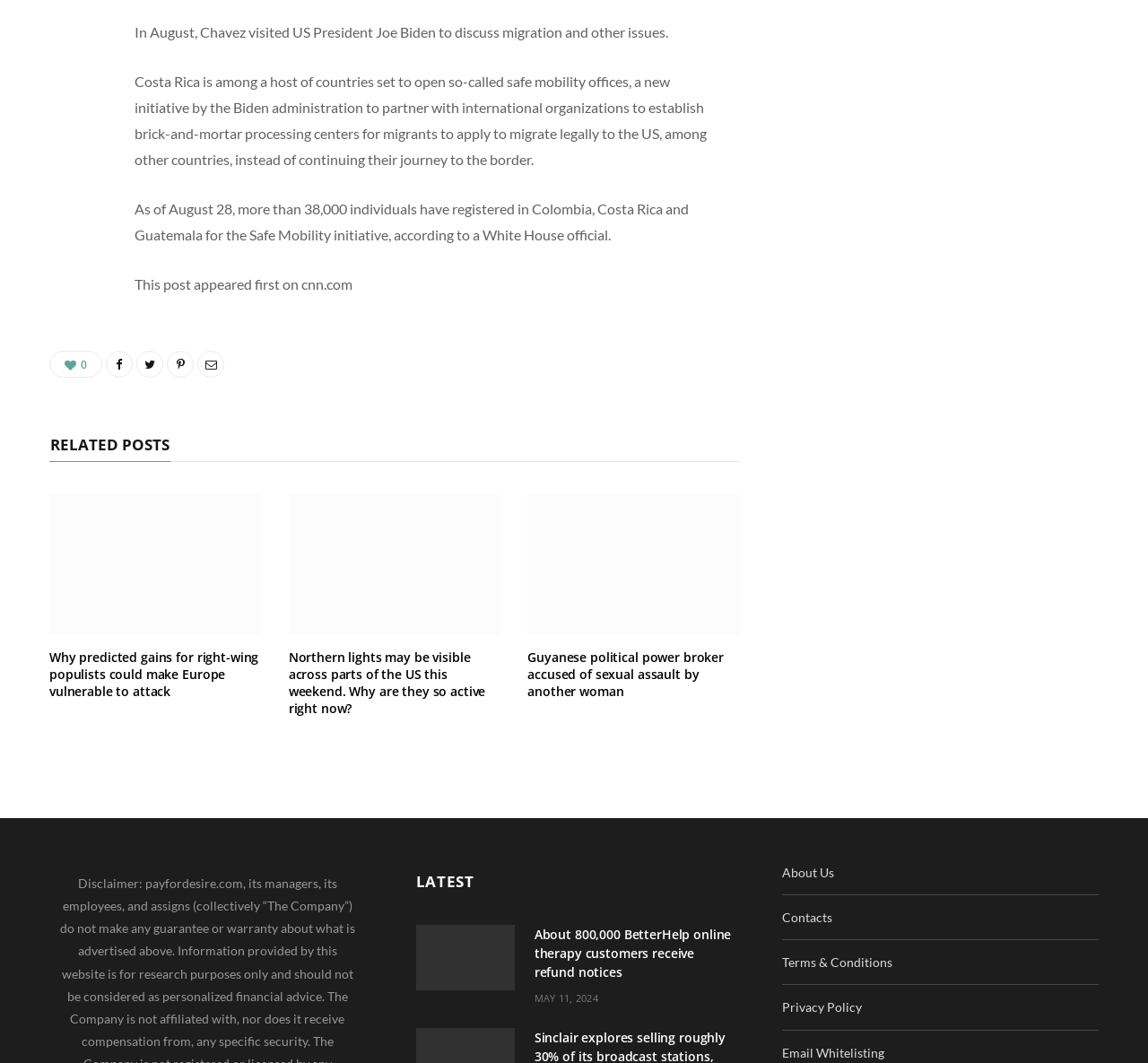How many individuals have registered for the Safe Mobility initiative?
Please give a detailed and thorough answer to the question, covering all relevant points.

According to the StaticText element with ID 206, as of August 28, more than 38,000 individuals have registered in Colombia, Costa Rica, and Guatemala for the Safe Mobility initiative.